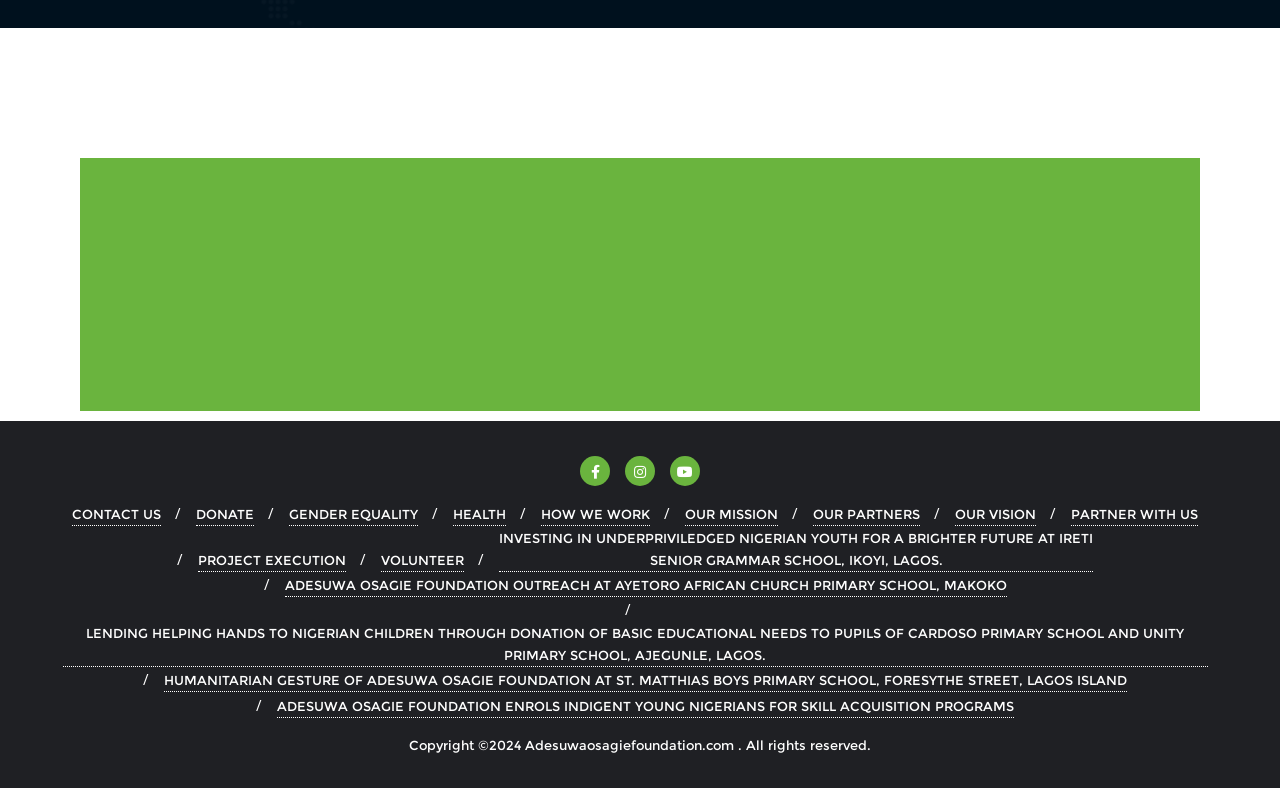Given the element description "Source Diversity Tracking Tool", identify the bounding box of the corresponding UI element.

None